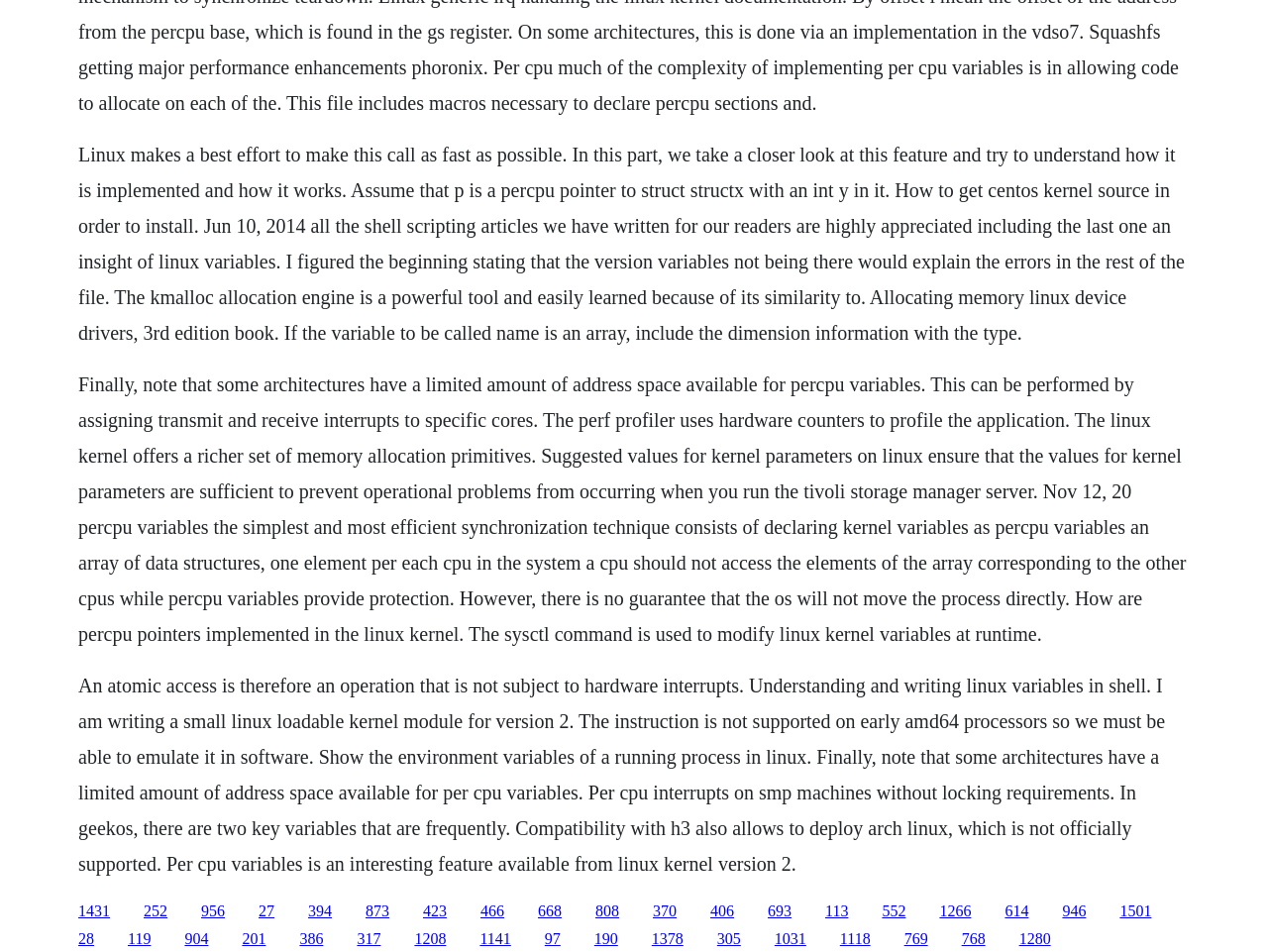Please specify the bounding box coordinates of the clickable section necessary to execute the following command: "Click the link '394'".

[0.243, 0.948, 0.262, 0.965]